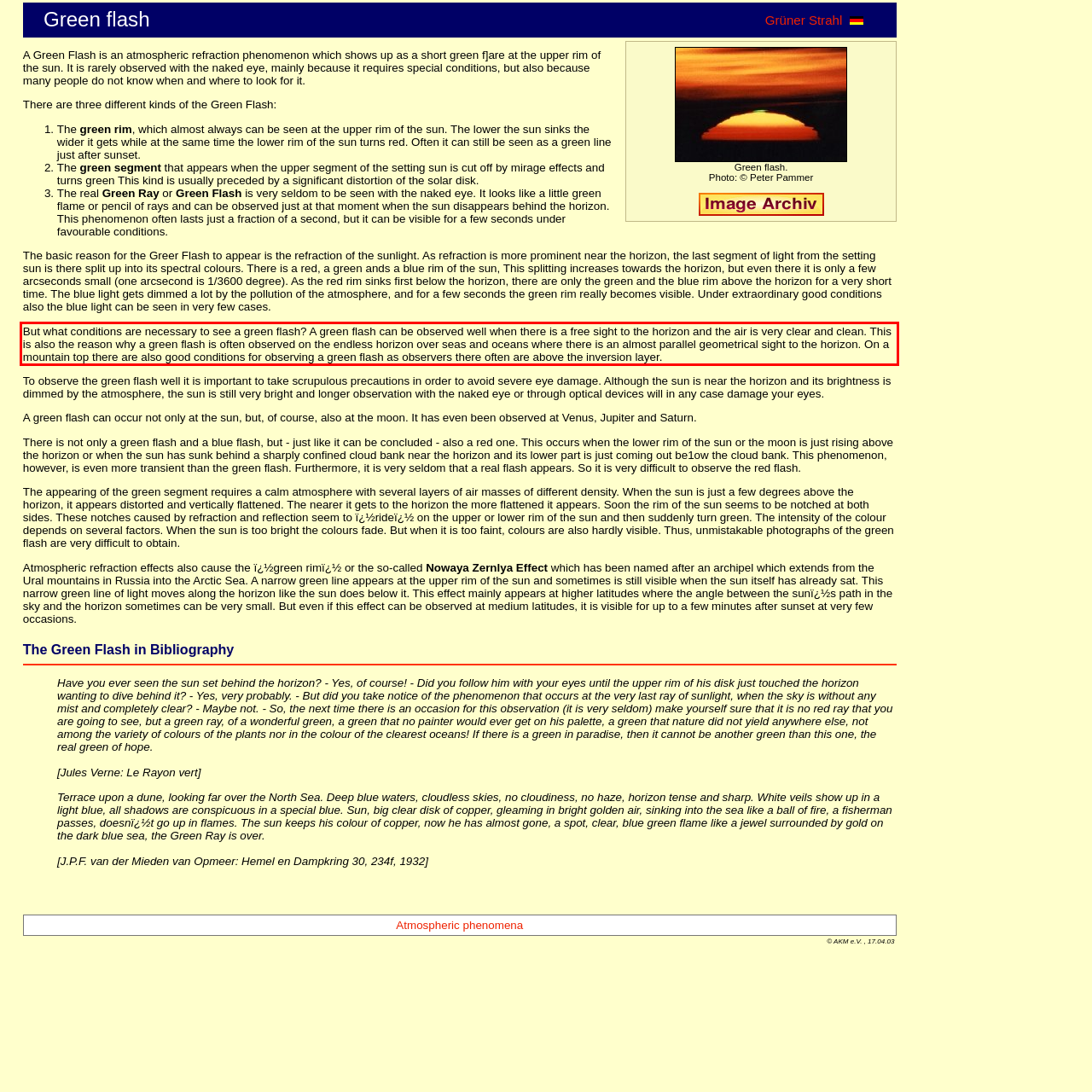Analyze the screenshot of the webpage that features a red bounding box and recognize the text content enclosed within this red bounding box.

But what conditions are necessary to see a green flash? A green flash can be observed well when there is a free sight to the horizon and the air is very clear and clean. This is also the reason why a green flash is often observed on the endless horizon over seas and oceans where there is an almost parallel geometrical sight to the horizon. On a mountain top there are also good conditions for observing a green flash as observers there often are above the inversion layer.